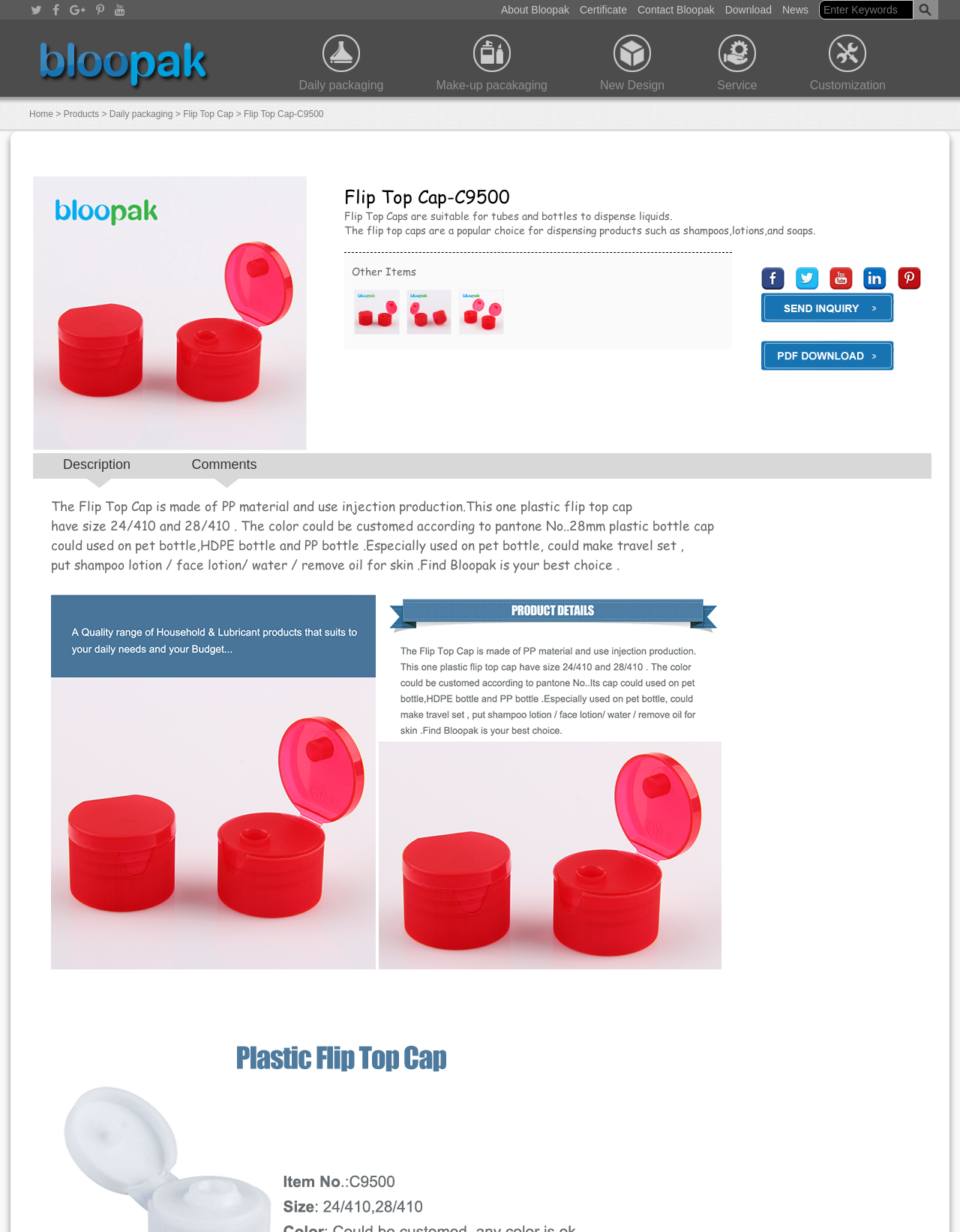Provide the bounding box coordinates in the format (top-left x, top-left y, bottom-right x, bottom-right y). All values are floating point numbers between 0 and 1. Determine the bounding box coordinate of the UI element described as: Download

[0.755, 0.003, 0.804, 0.013]